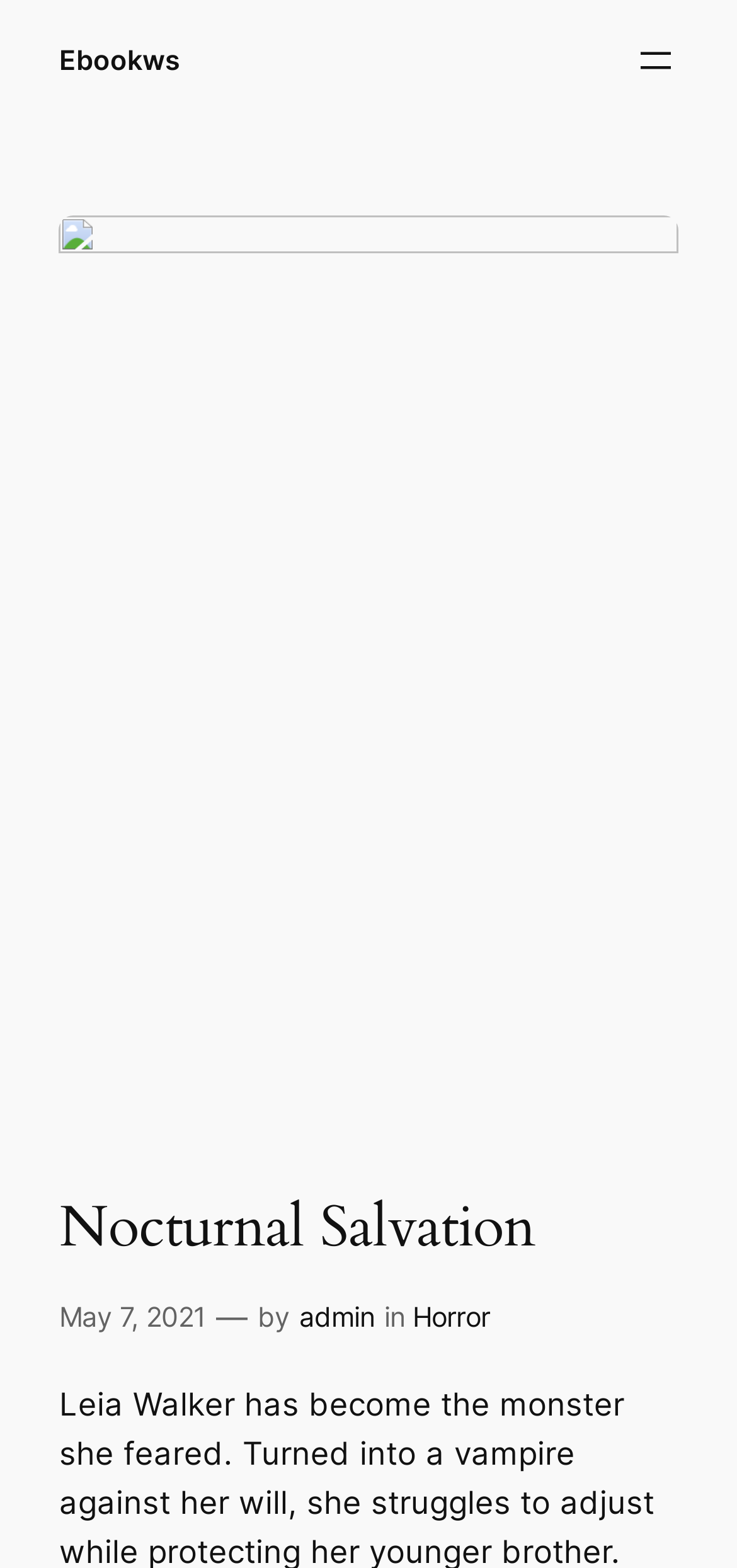What is the category of the ebook?
Based on the image, answer the question in a detailed manner.

I found a link element with the text 'Horror' which is located near the ebook title and author information, suggesting that it is the category of the ebook.